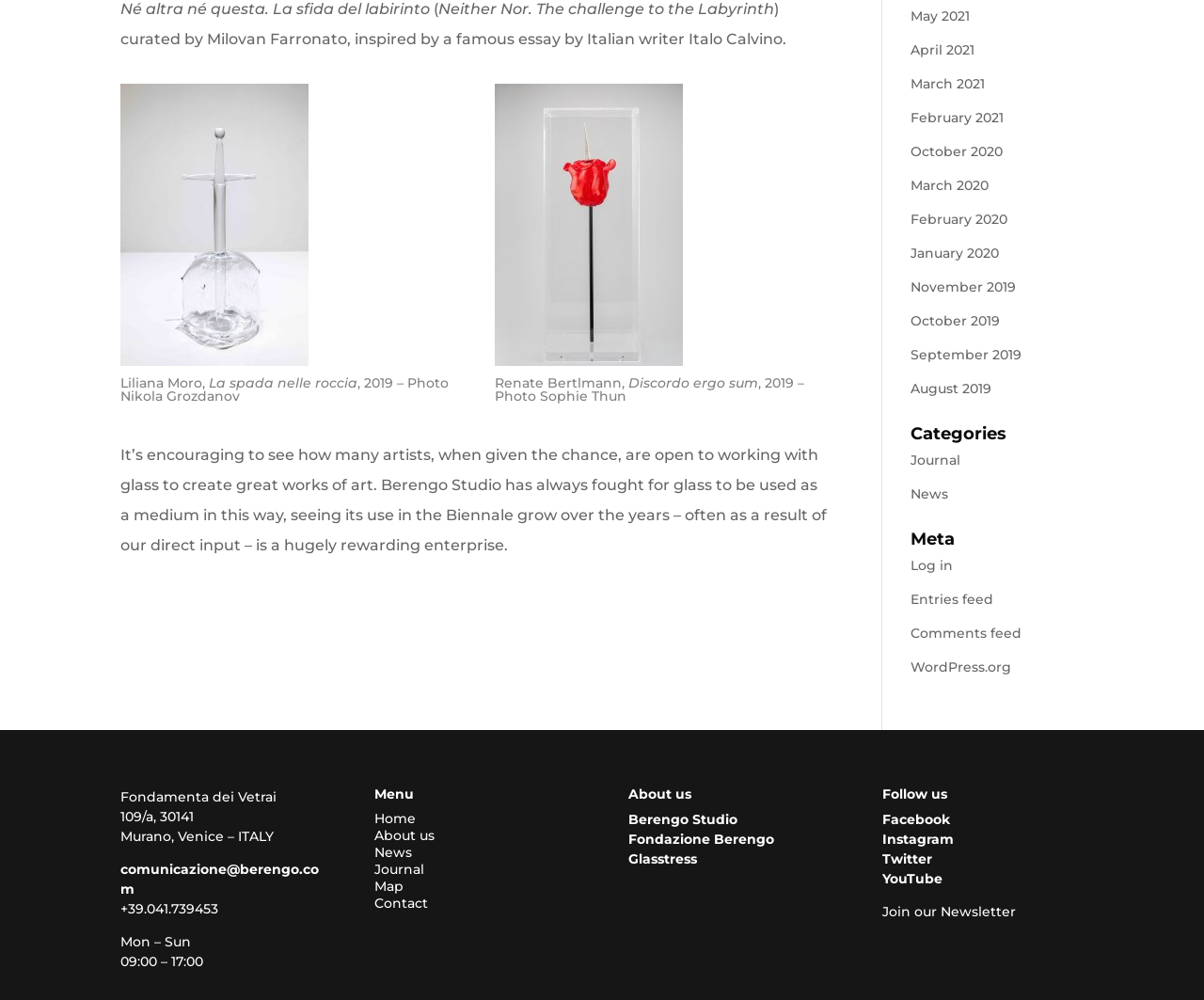Please identify the bounding box coordinates of the area that needs to be clicked to follow this instruction: "View news from May 2021".

[0.756, 0.008, 0.806, 0.024]